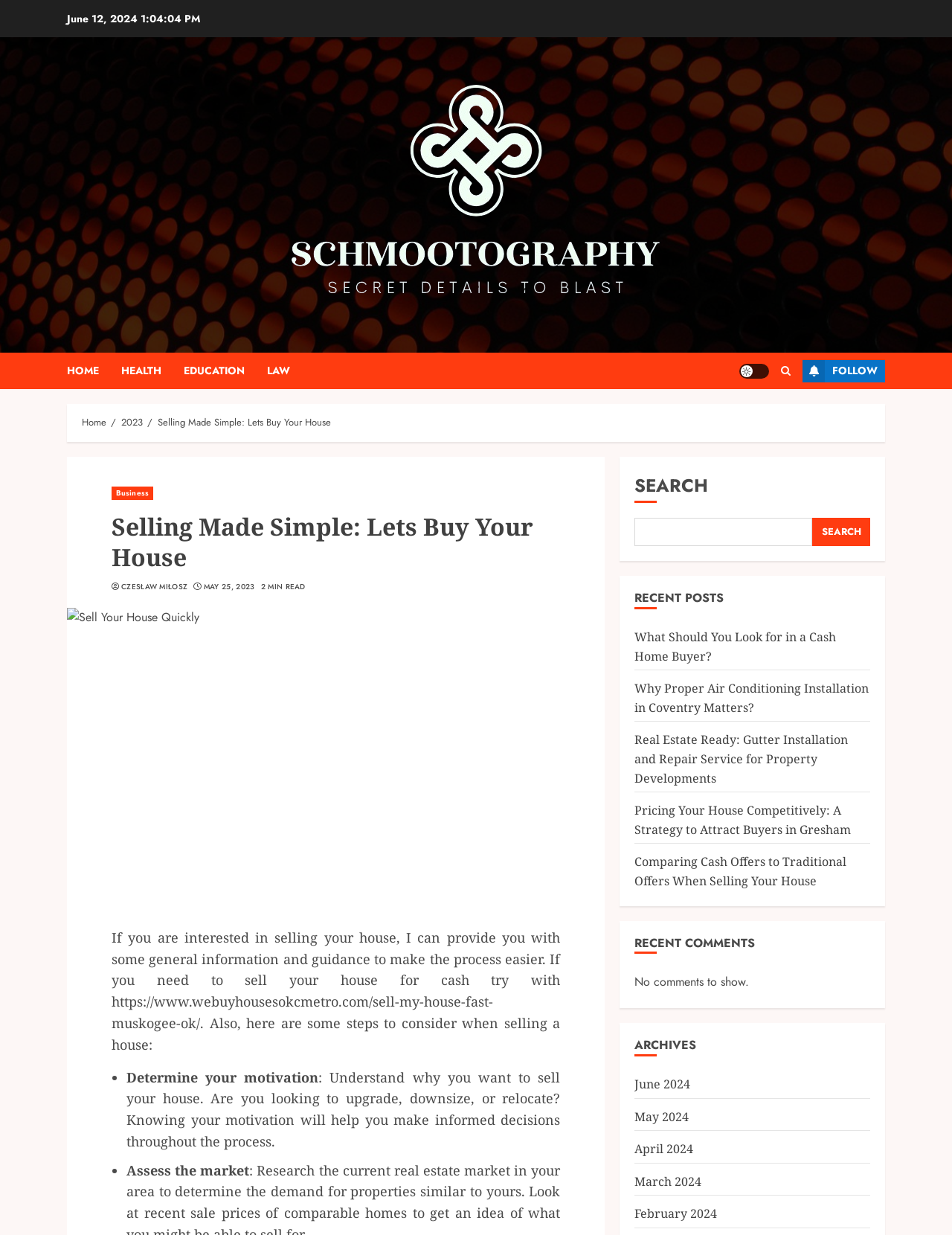Bounding box coordinates are specified in the format (top-left x, top-left y, bottom-right x, bottom-right y). All values are floating point numbers bounded between 0 and 1. Please provide the bounding box coordinate of the region this sentence describes: March 2024

[0.667, 0.95, 0.737, 0.964]